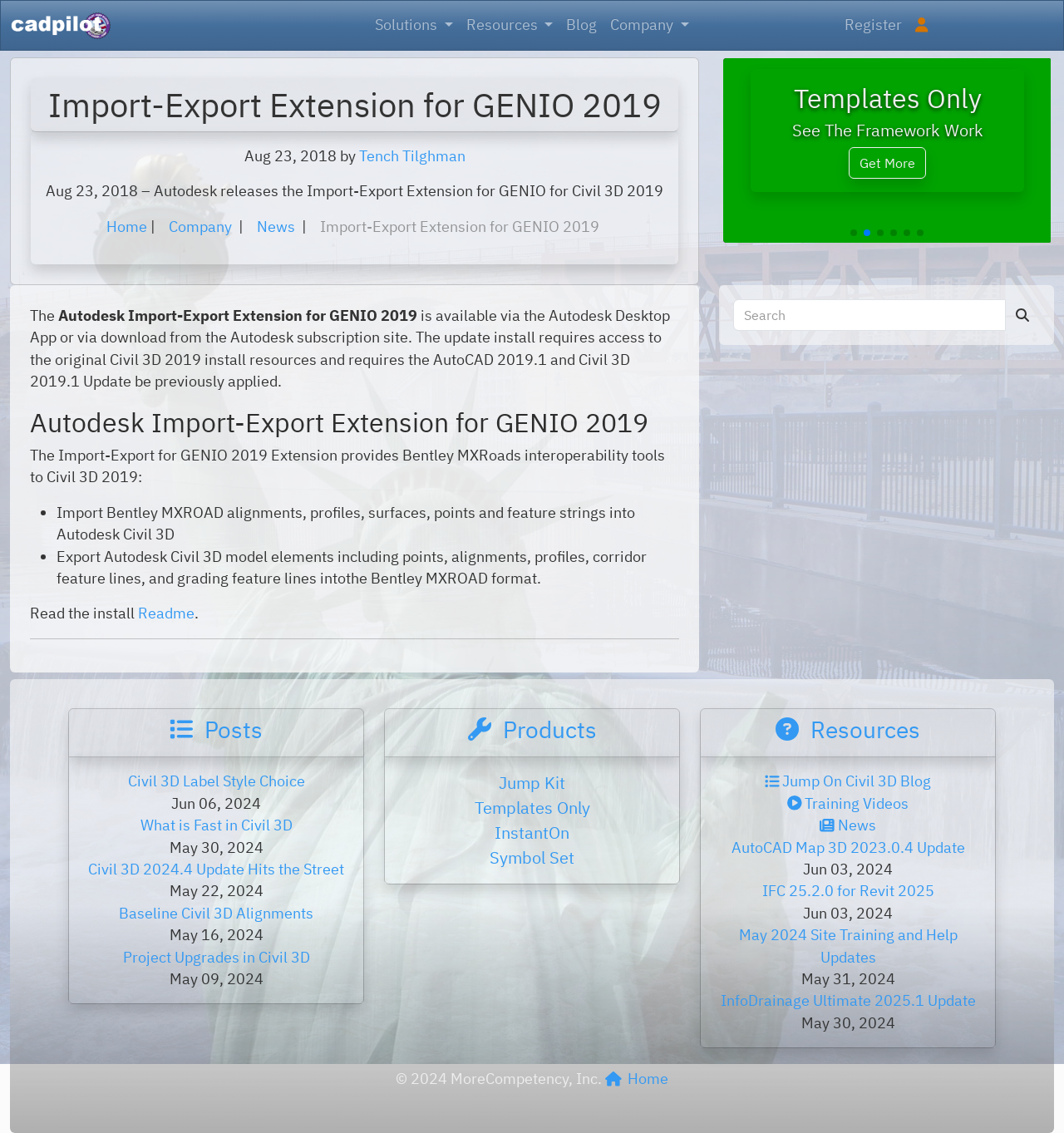Answer the following query concisely with a single word or phrase:
What is the author of the article?

Tench Tilghman